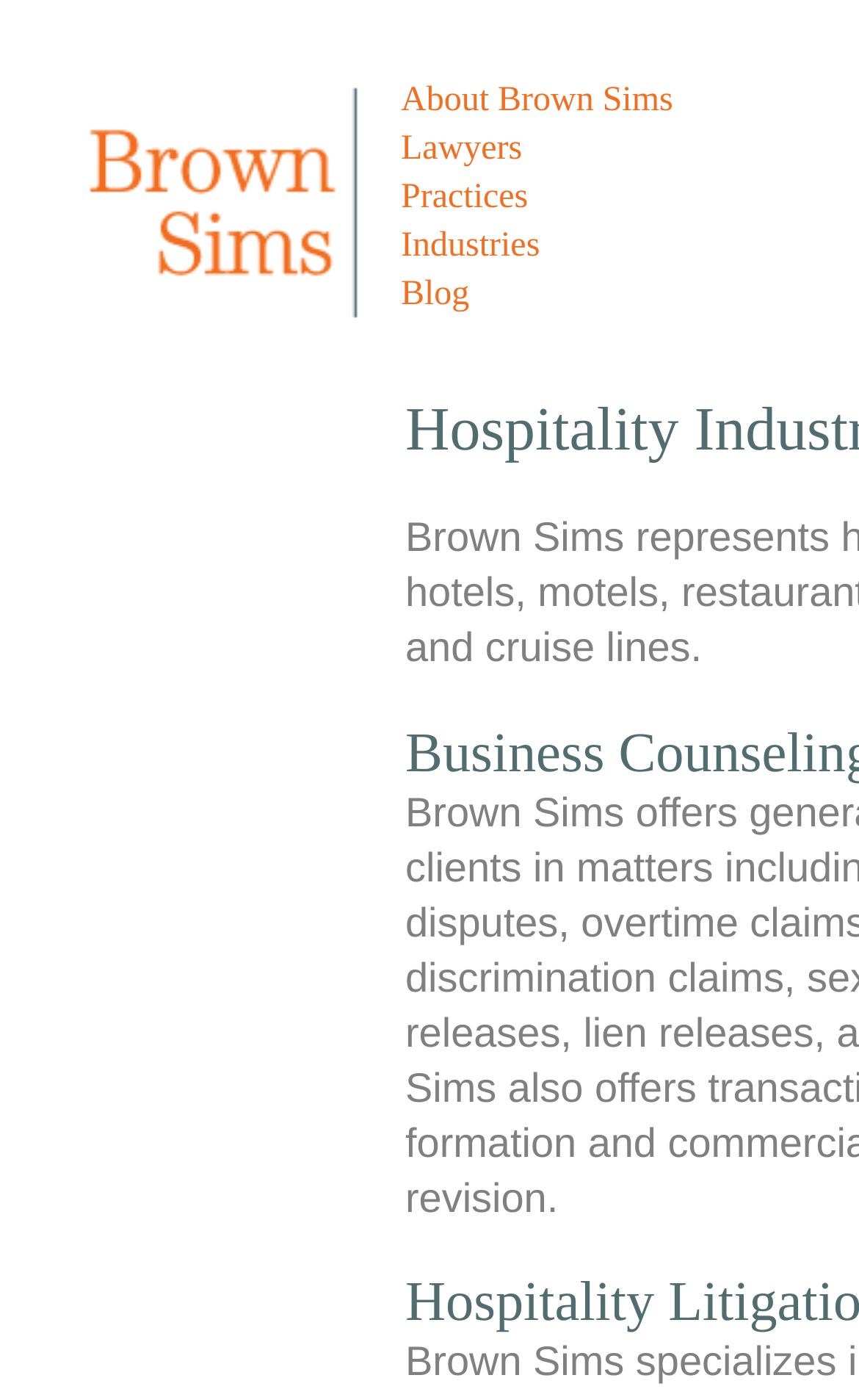Identify the bounding box coordinates for the UI element mentioned here: "ADVSRY". Provide the coordinates as four float values between 0 and 1, i.e., [left, top, right, bottom].

None